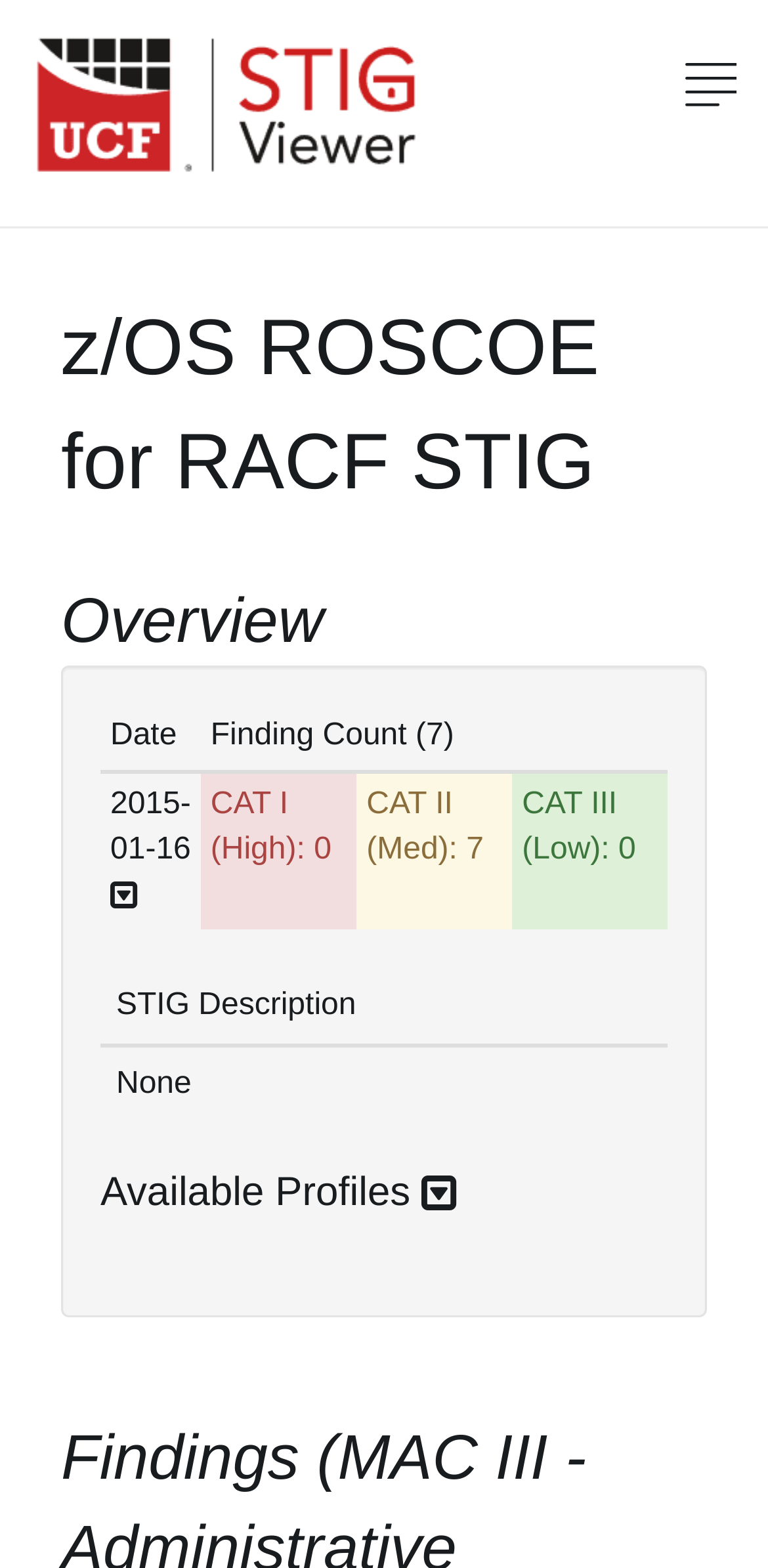Specify the bounding box coordinates of the area to click in order to follow the given instruction: "Go to HOME page."

[0.44, 0.215, 0.56, 0.265]